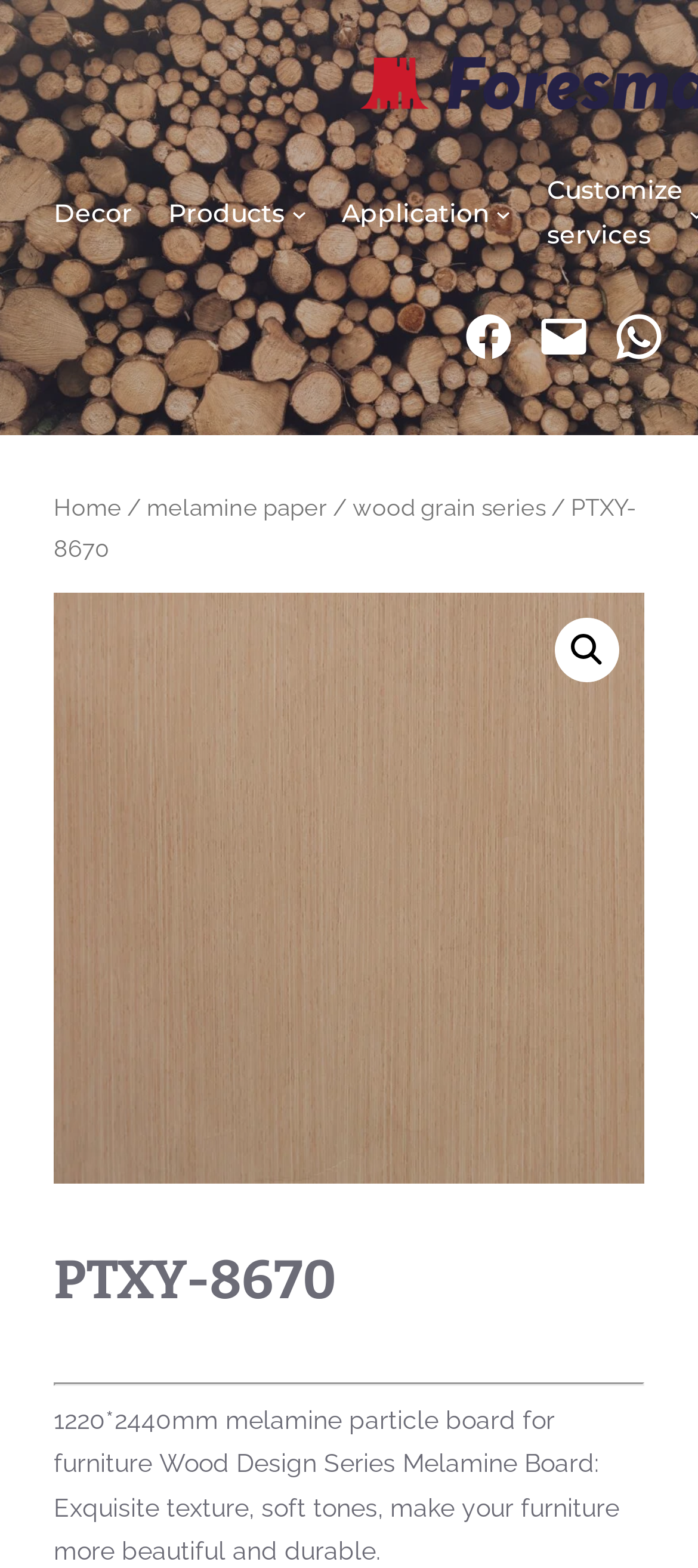Determine the bounding box coordinates of the clickable region to execute the instruction: "Search with 🔍". The coordinates should be four float numbers between 0 and 1, denoted as [left, top, right, bottom].

[0.795, 0.394, 0.887, 0.436]